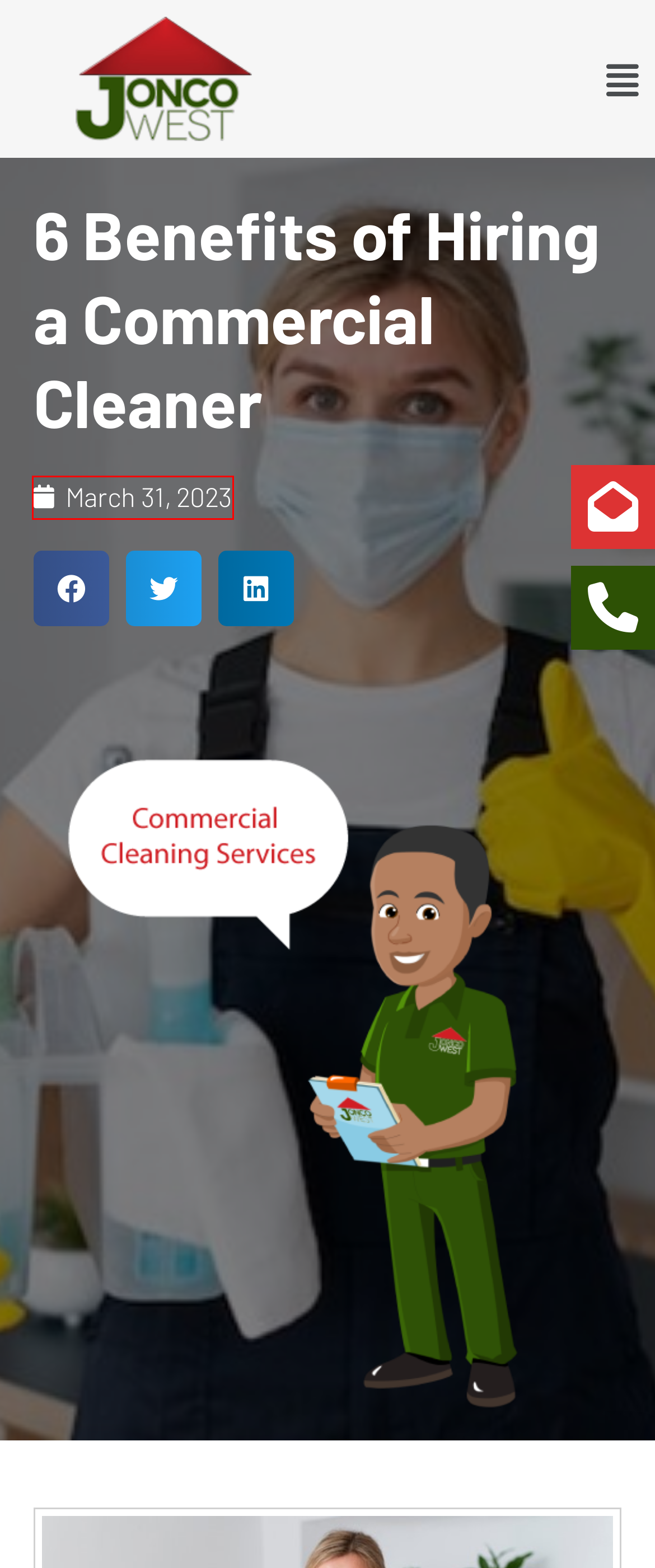Examine the webpage screenshot and identify the UI element enclosed in the red bounding box. Pick the webpage description that most accurately matches the new webpage after clicking the selected element. Here are the candidates:
A. March 31, 2023 - JoncoWest
B. Commercial Cleanroom Services | Cleanroom Janitorial Services
C. 5 TikTok Cleaning Hacks - JoncoWest
D. Commercial Janitorial Services | Professional Cleaning Company
E. Commercial Cleaning Services | Commercial Floor Cleaning
F. Don’t Make These Risky Office Cleaning Mistakes - JoncoWest
G. What’s Involved in Airbnb or Vrbo cleaning?  - JoncoWest
H. Earth Day Tips | Joncowest

A